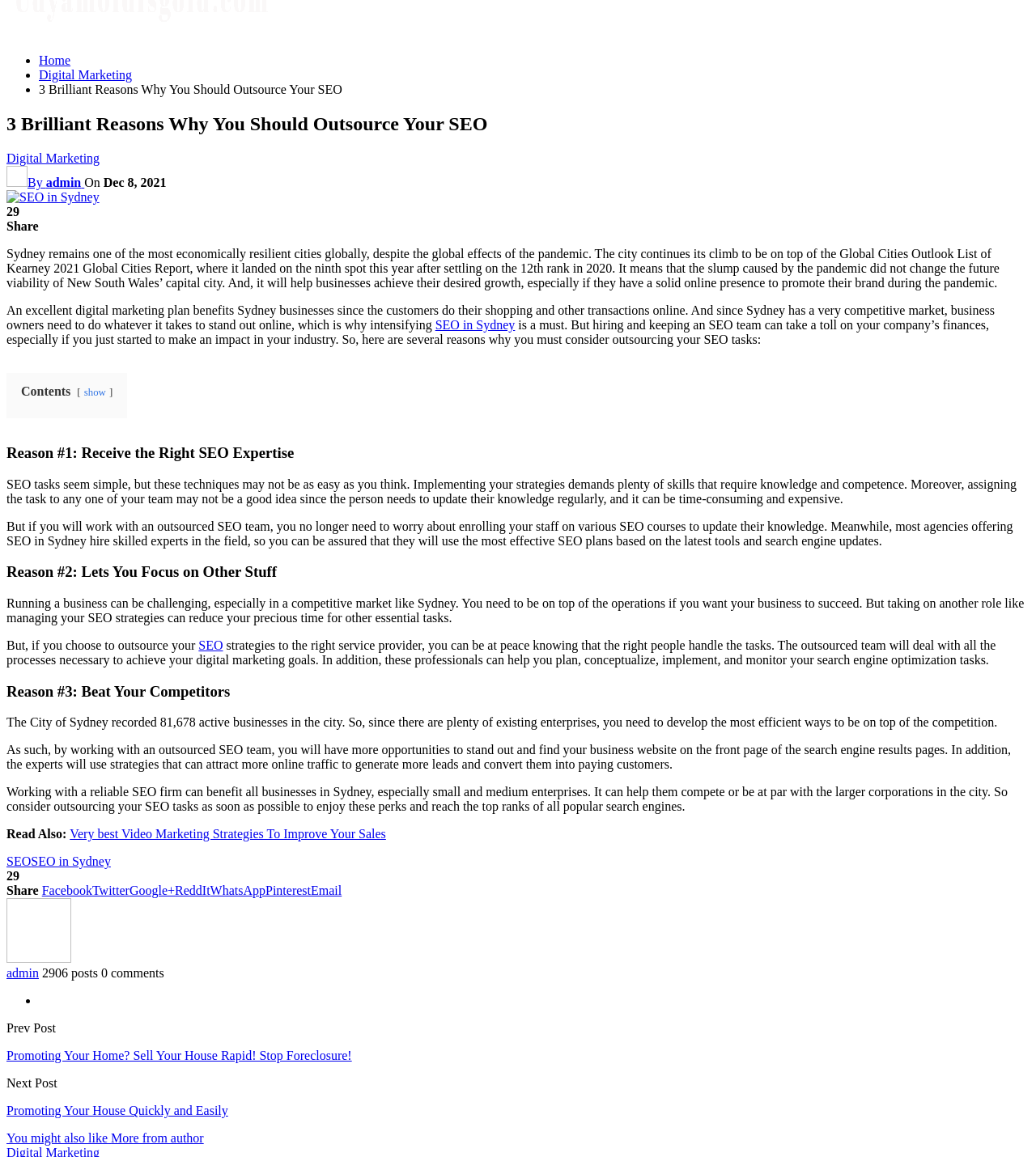What is the author's name?
Answer the question with a single word or phrase, referring to the image.

admin